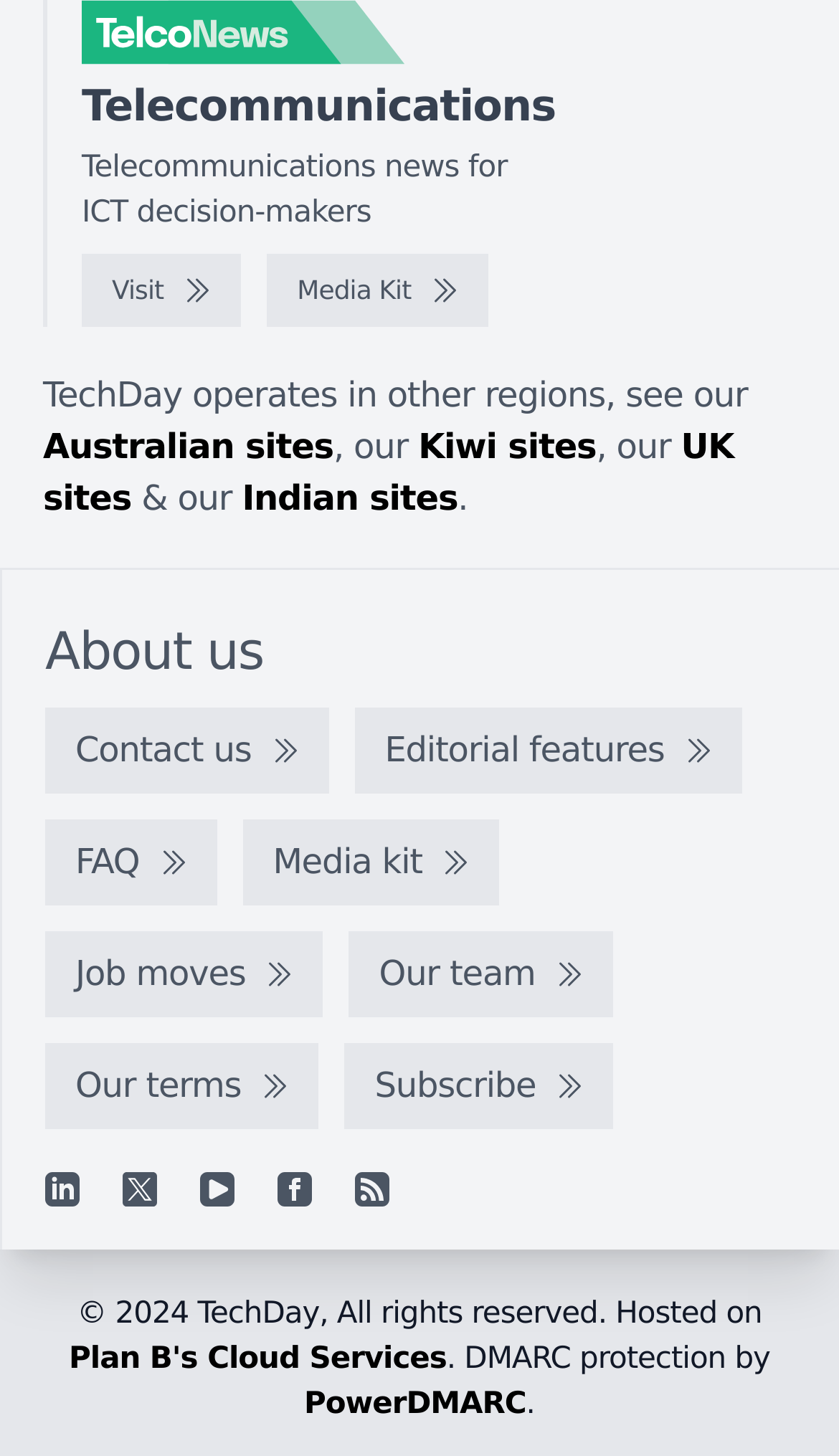What is the name of the website?
Based on the image, please offer an in-depth response to the question.

The name of the website can be found in the top-left corner of the webpage, where the logo 'TelcoNews' is displayed.